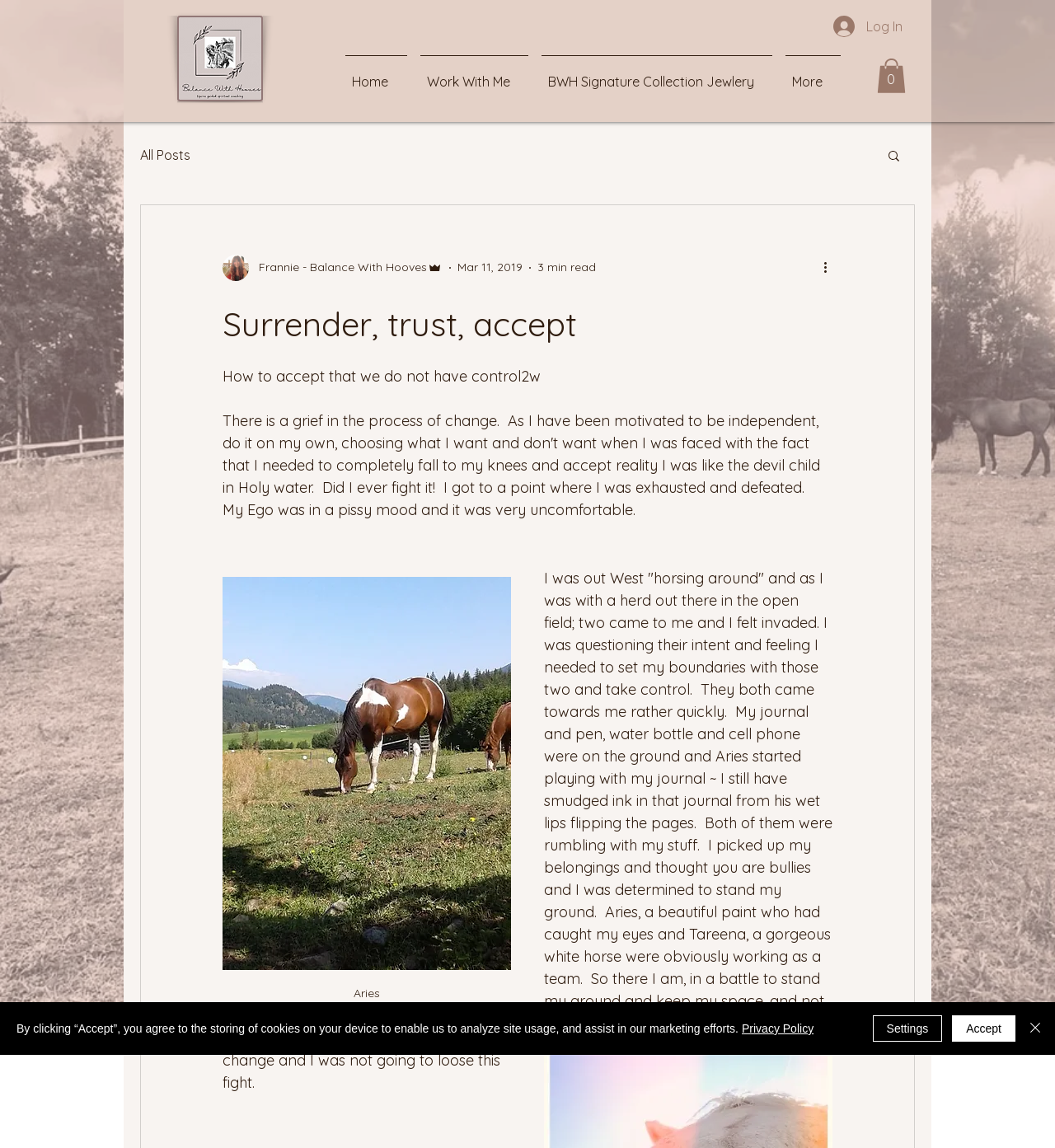What is the headline of the webpage?

Surrender, trust, accept